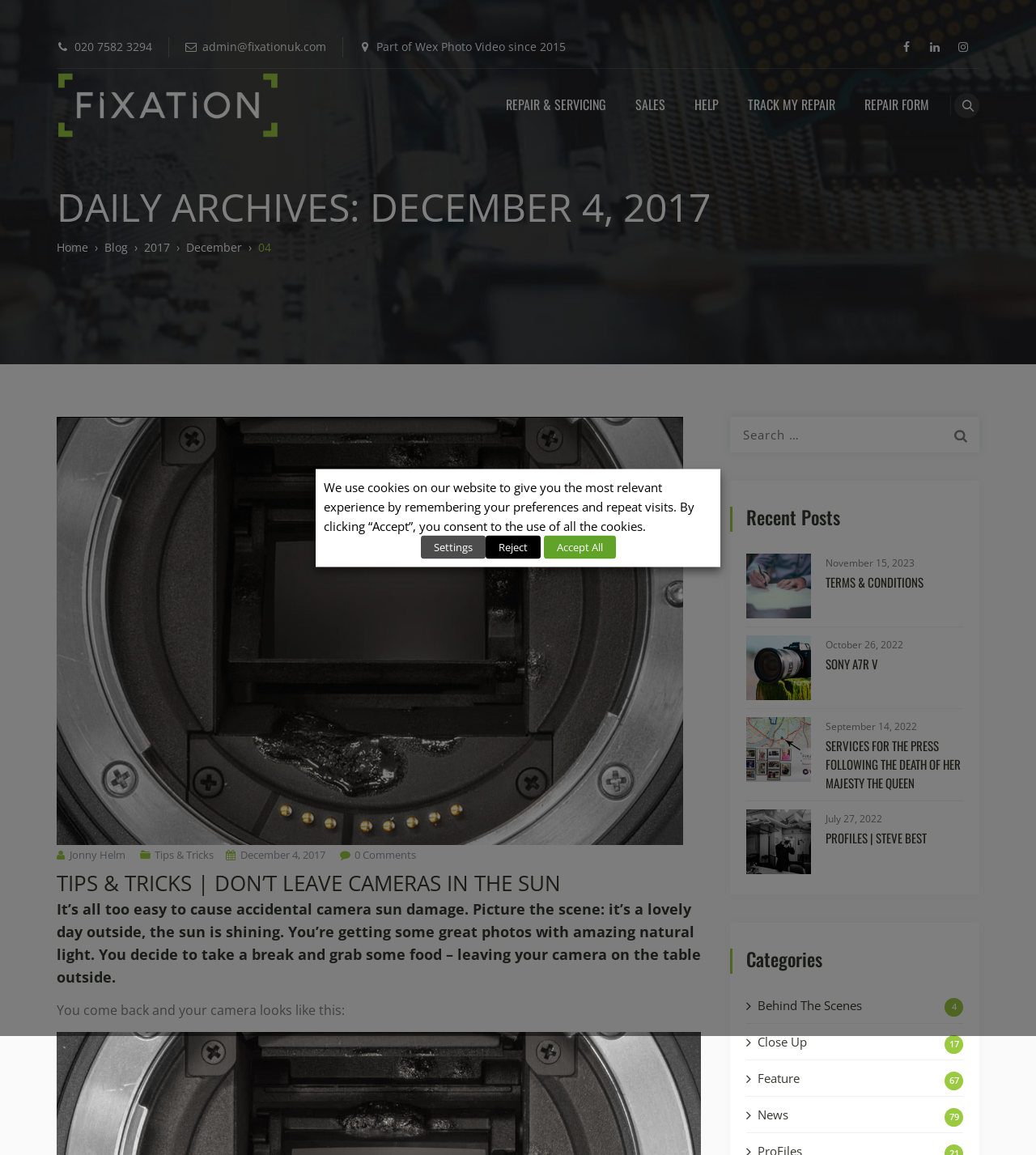Determine the bounding box coordinates of the area to click in order to meet this instruction: "Search for something".

[0.704, 0.361, 0.945, 0.392]